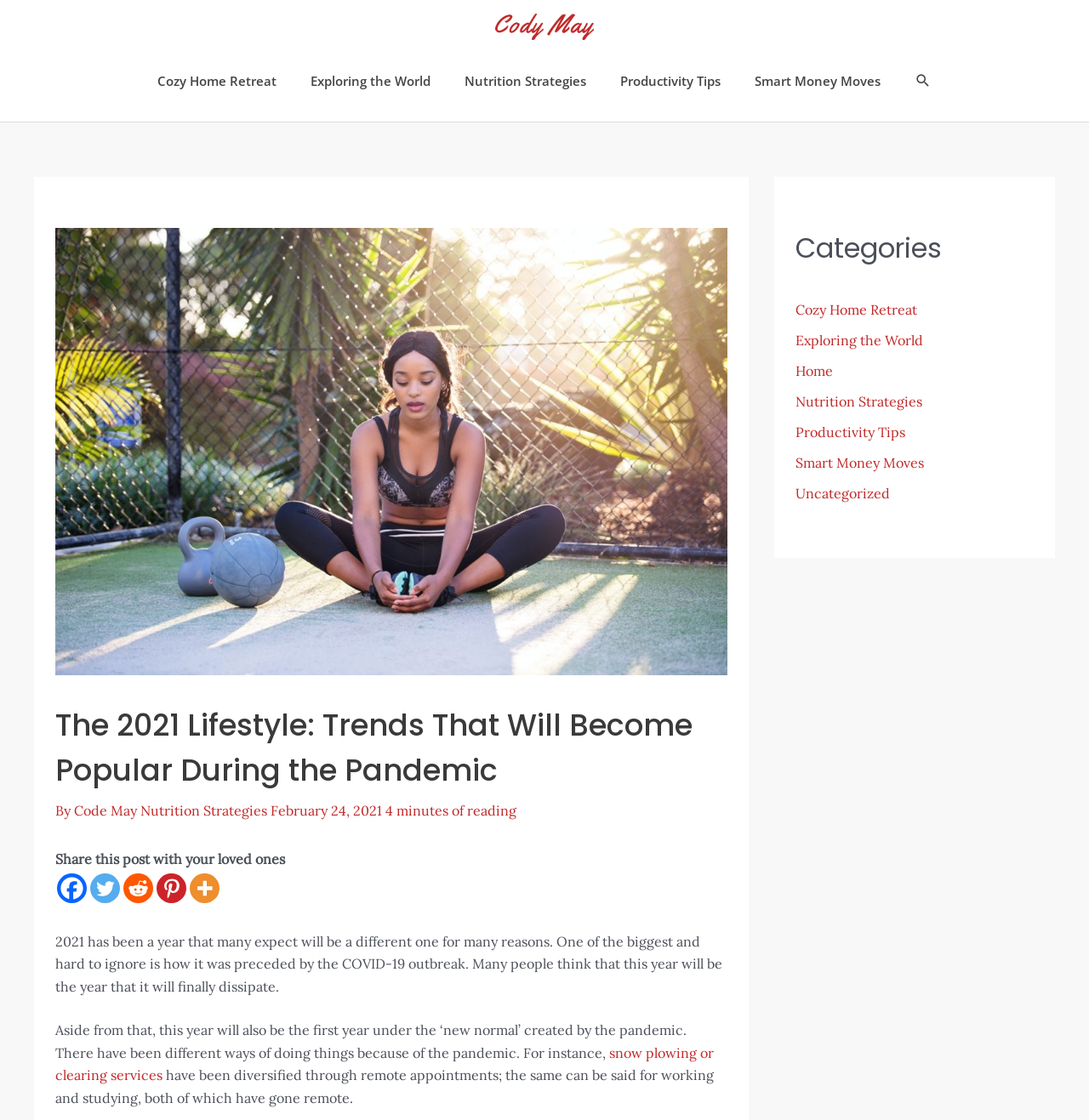Offer a comprehensive description of the webpage’s content and structure.

This webpage is about exploring the trends that may become part of the new normal after the pandemic. At the top left, there is a logo of "Cody May" with a link to the website. Next to it, there is a navigation menu with links to different categories such as "Cozy Home Retreat", "Exploring the World", "Nutrition Strategies", "Productivity Tips", and "Smart Money Moves". 

Below the navigation menu, there is a header section with an image of a woman doing some stretching, a heading that reads "The 2021 Lifestyle: Trends That Will Become Popular During the Pandemic", and some metadata including the author "Cody May", the category "Nutrition Strategies", and the date "February 24, 2021". 

The main content of the webpage starts with a paragraph that discusses how 2021 is expected to be a different year due to the COVID-19 outbreak and the new normal created by the pandemic. The text explains how people have adapted to the pandemic by doing things remotely, such as remote appointments, working, and studying. 

On the right side of the webpage, there is a complementary section with a heading that reads "Categories" and a navigation menu with links to the same categories as the top navigation menu. 

At the bottom of the webpage, there are social media links to share the post with others, including Facebook, Twitter, Reddit, Pinterest, and More.